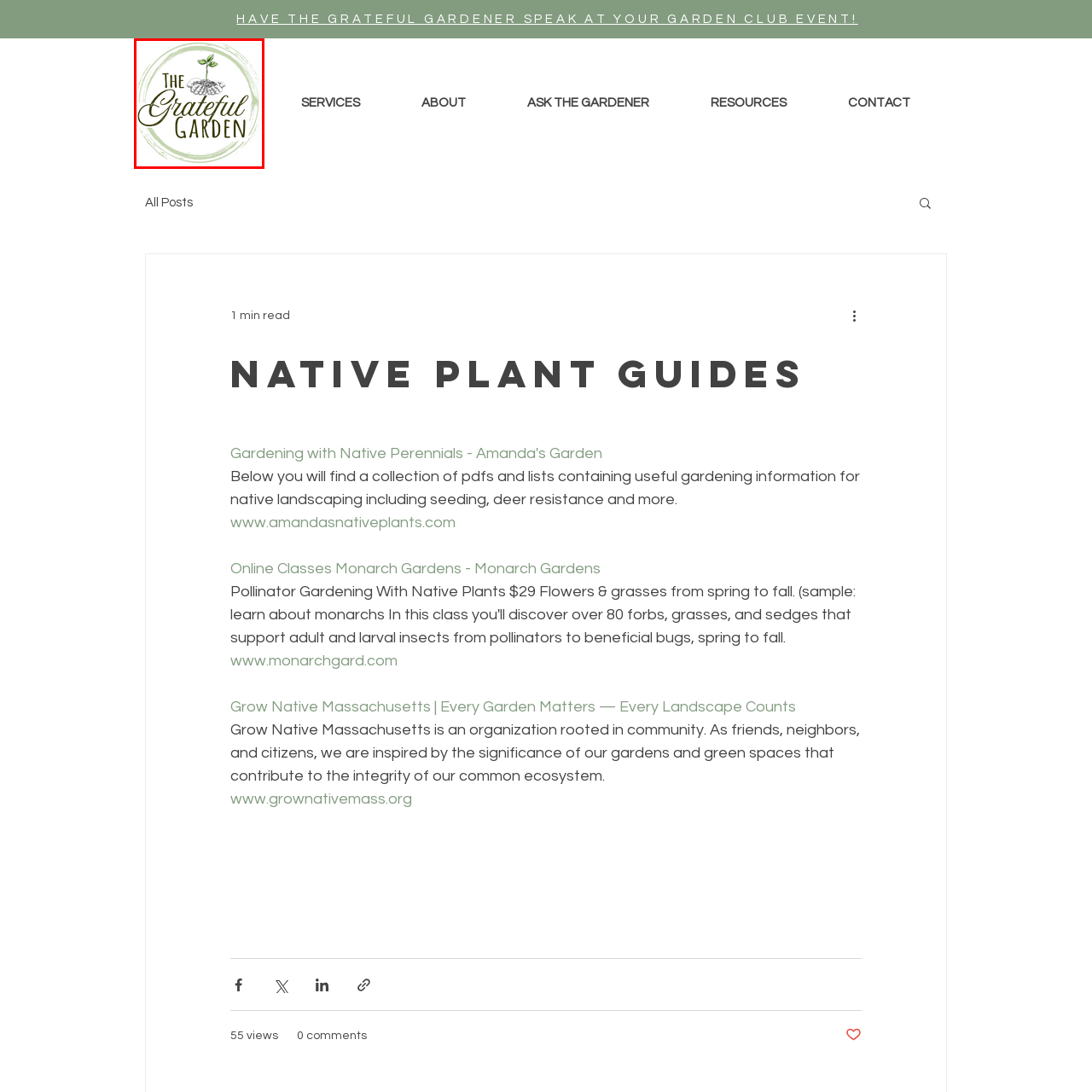Direct your attention to the image encased in a red frame, What is the focus of 'The Grateful Garden' initiative? Please answer in one word or a brief phrase.

Cultivating native plants